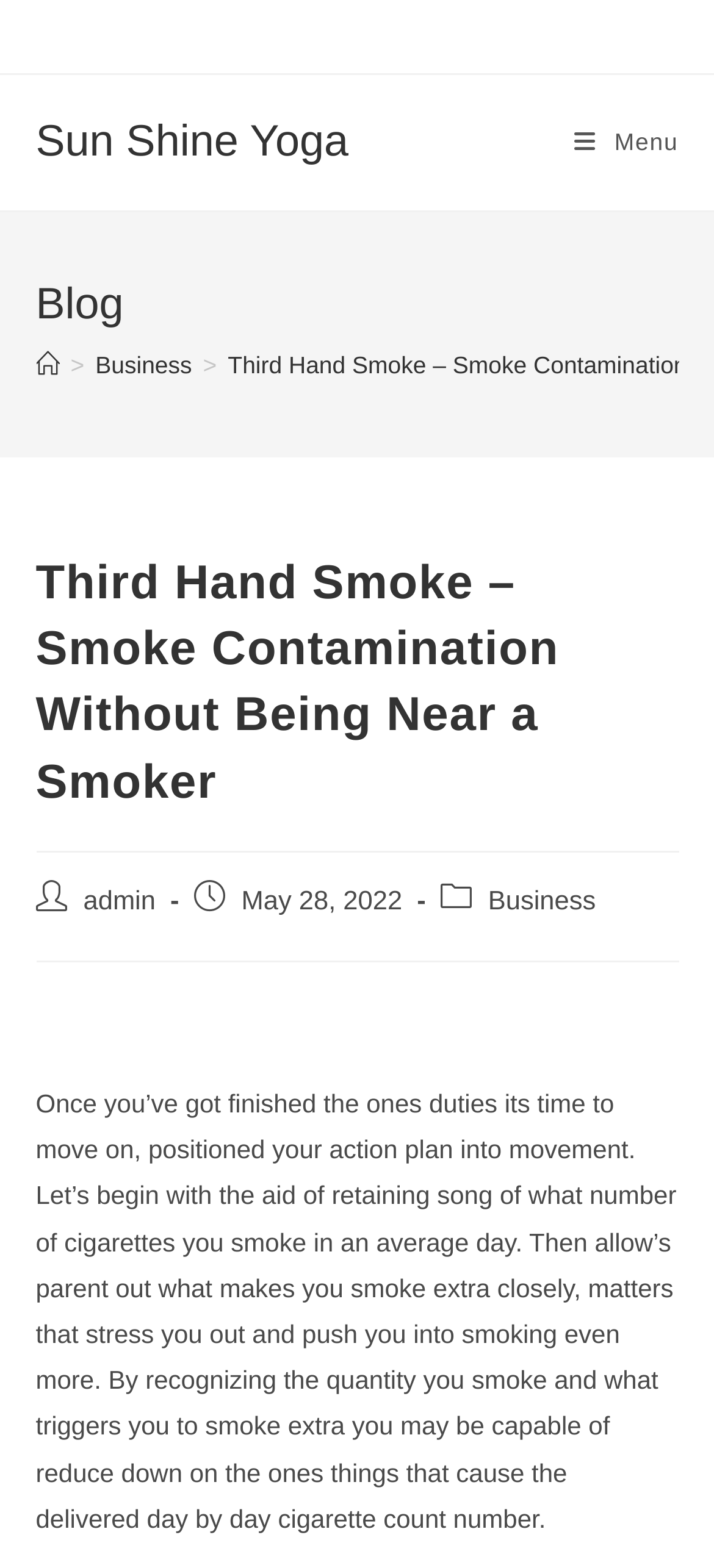Use one word or a short phrase to answer the question provided: 
Who is the author of the blog post?

admin